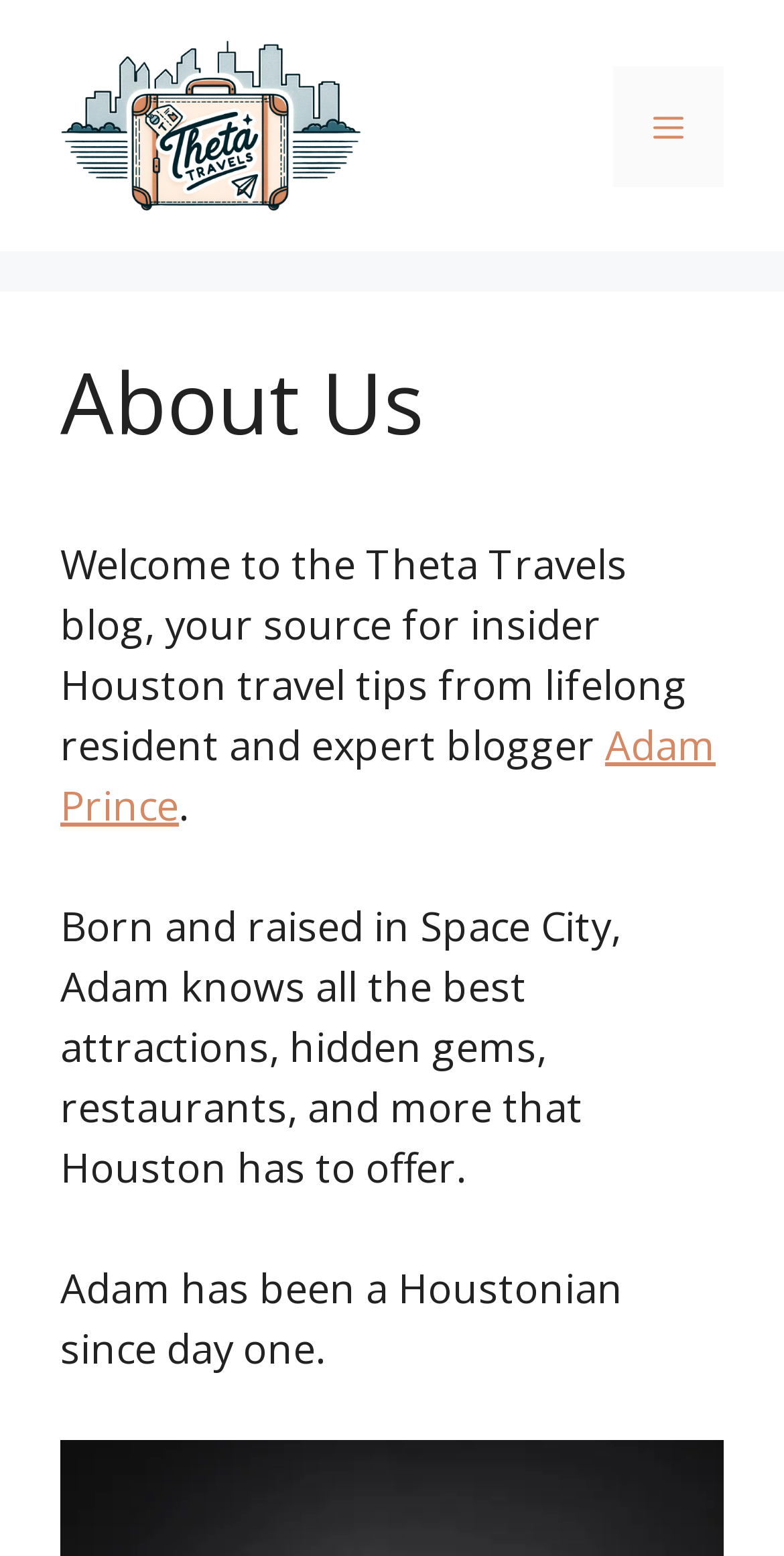Based on the image, please elaborate on the answer to the following question:
What type of content can be found on this blog?

I determined the answer by reading the static text 'Welcome to the Theta Travels blog, your source for insider Houston travel tips...'. This text explicitly states that the blog is a source for Houston travel tips, which implies that the blog contains content related to traveling in Houston.